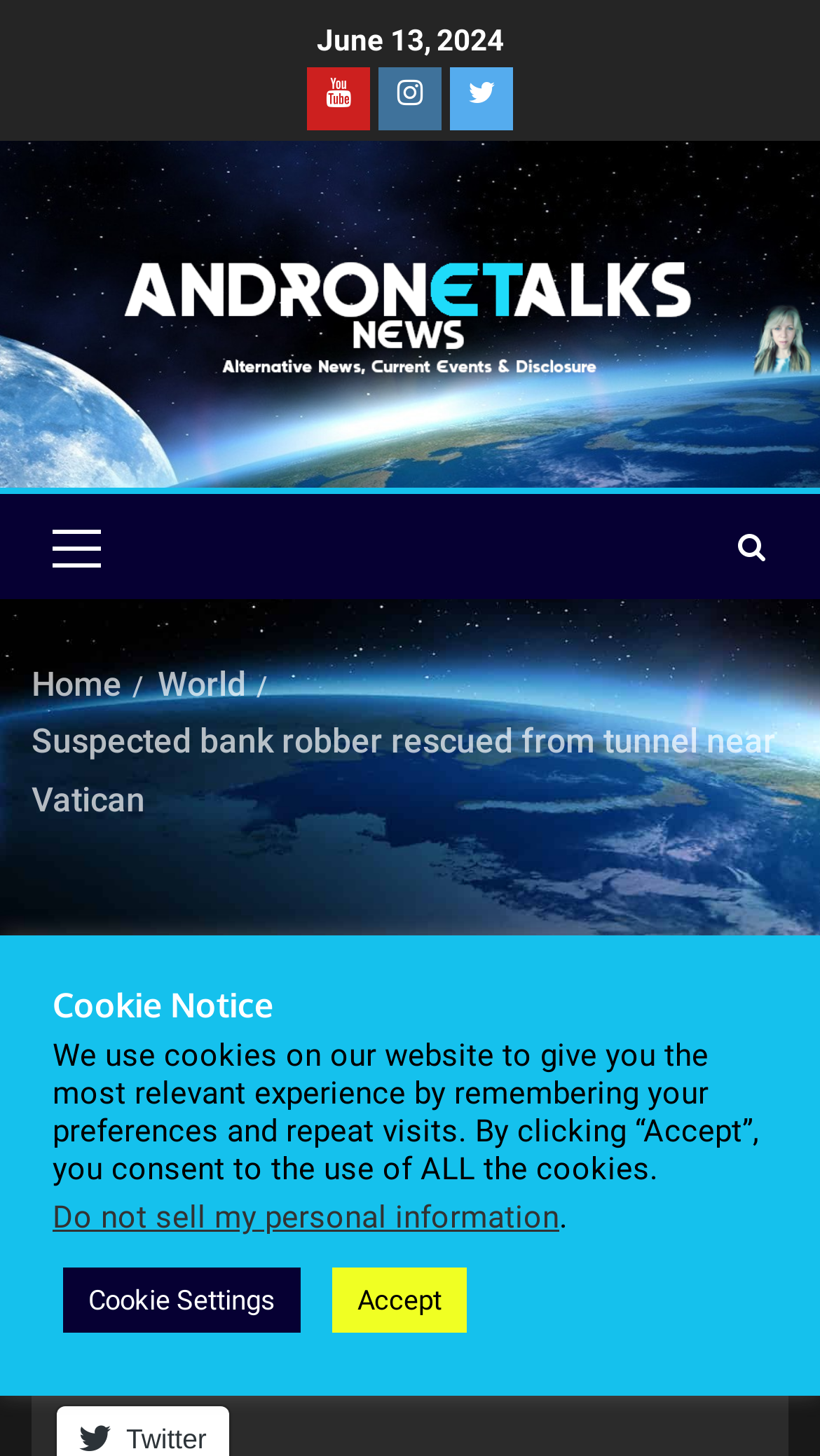Please give a succinct answer using a single word or phrase:
What is the date of the news article?

June 13, 2024